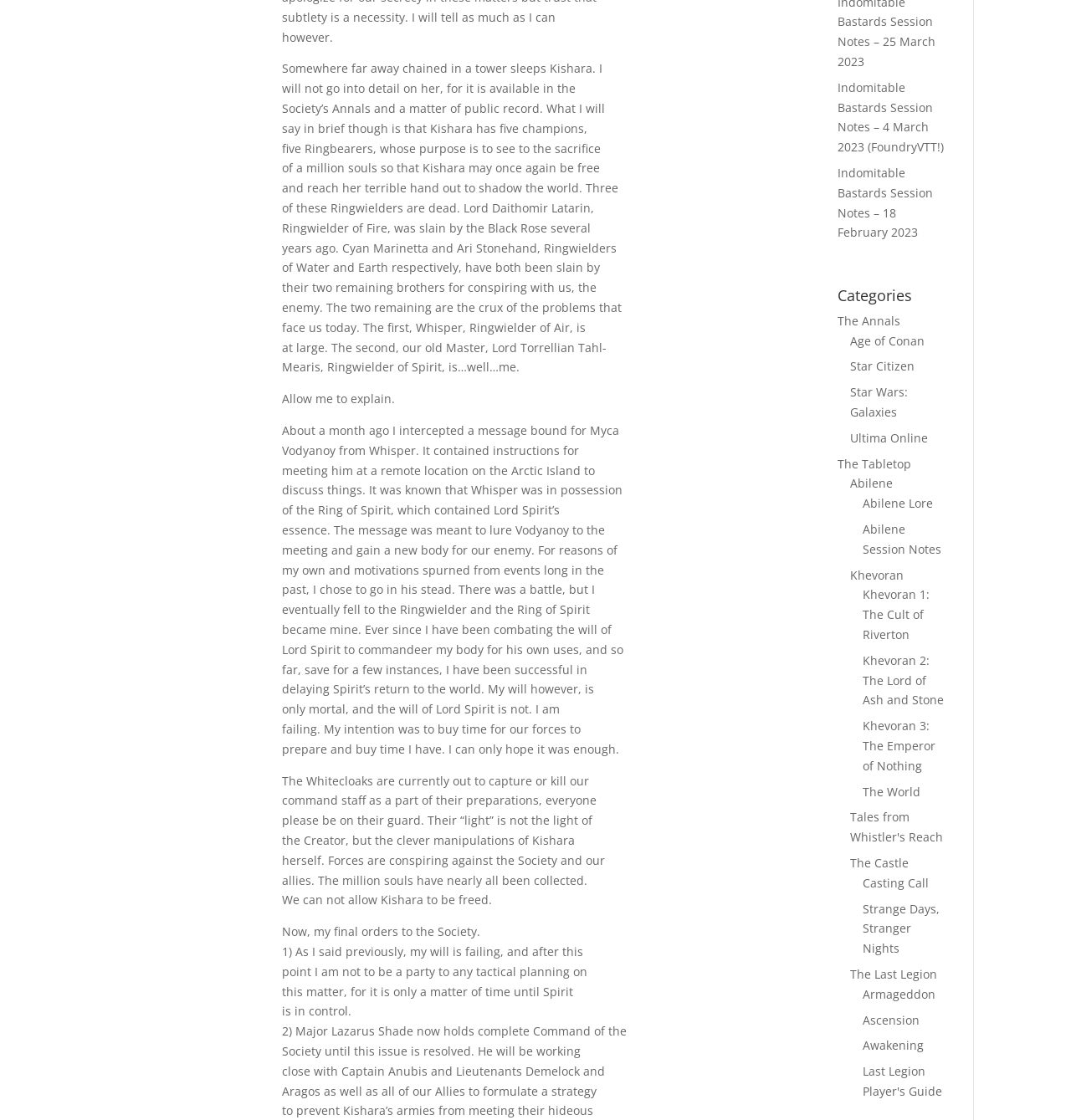Please specify the bounding box coordinates of the clickable region to carry out the following instruction: "View the Categories section". The coordinates should be four float numbers between 0 and 1, in the format [left, top, right, bottom].

[0.782, 0.257, 0.885, 0.278]